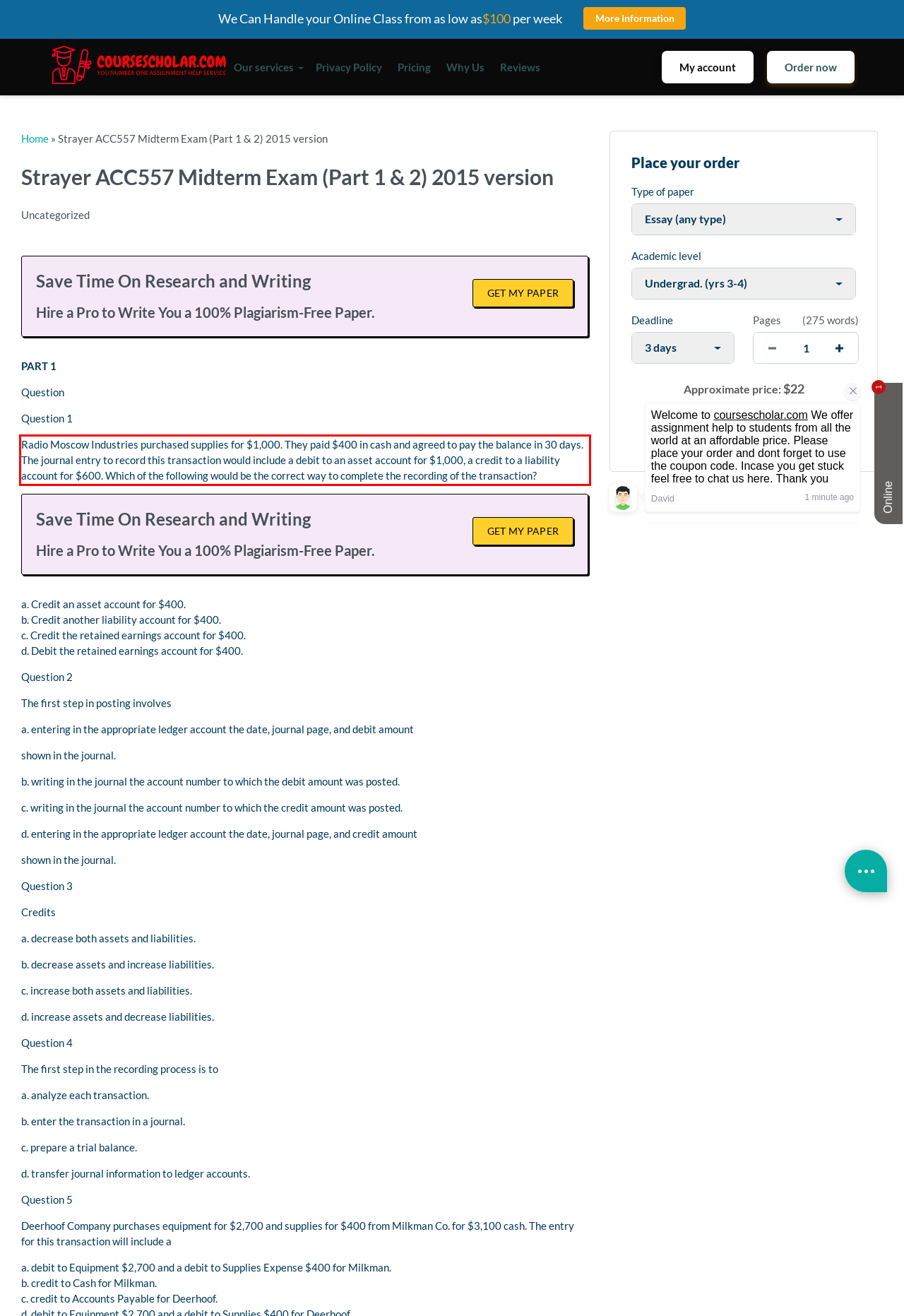You are given a webpage screenshot with a red bounding box around a UI element. Extract and generate the text inside this red bounding box.

Radio Moscow Industries purchased supplies for $1,000. They paid $400 in cash and agreed to pay the balance in 30 days. The journal entry to record this transaction would include a debit to an asset account for $1,000, a credit to a liability account for $600. Which of the following would be the correct way to complete the recording of the transaction?